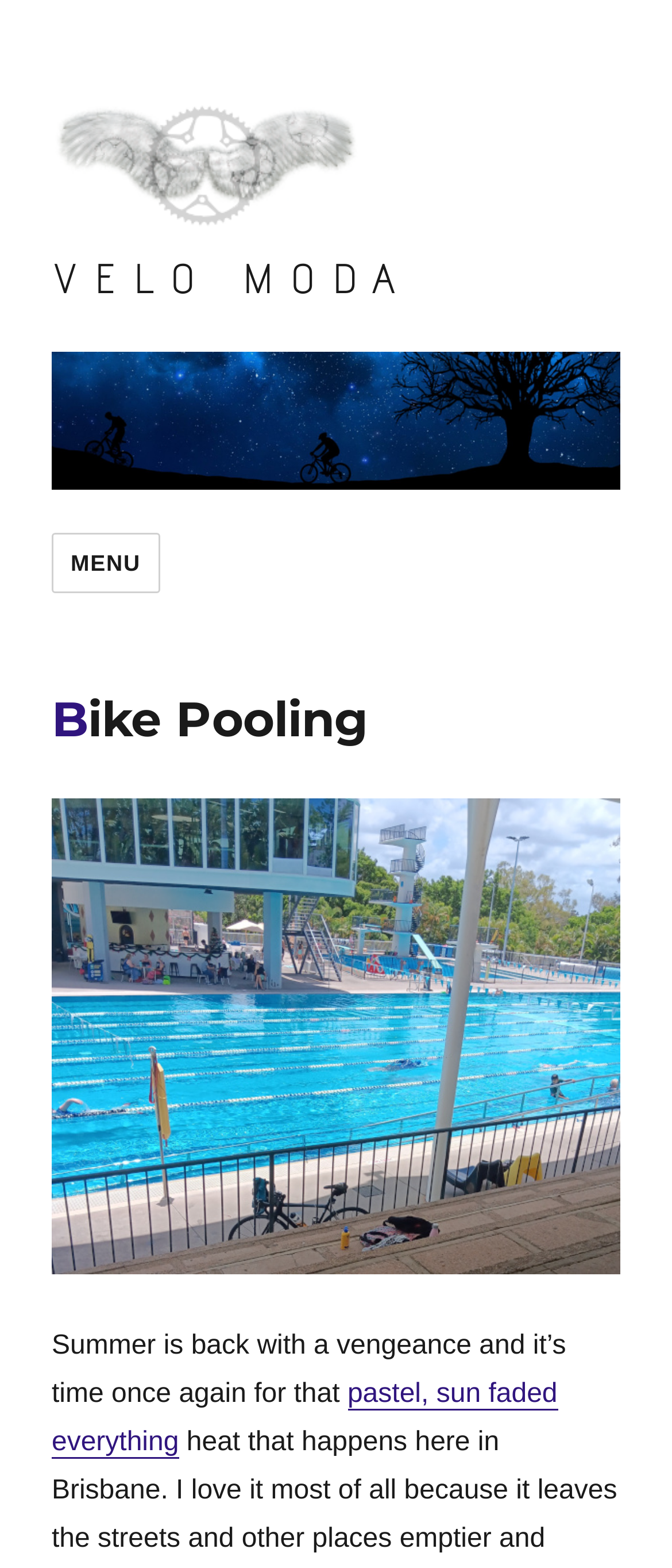Find the bounding box coordinates for the HTML element described as: "Menu". The coordinates should consist of four float values between 0 and 1, i.e., [left, top, right, bottom].

[0.077, 0.34, 0.238, 0.379]